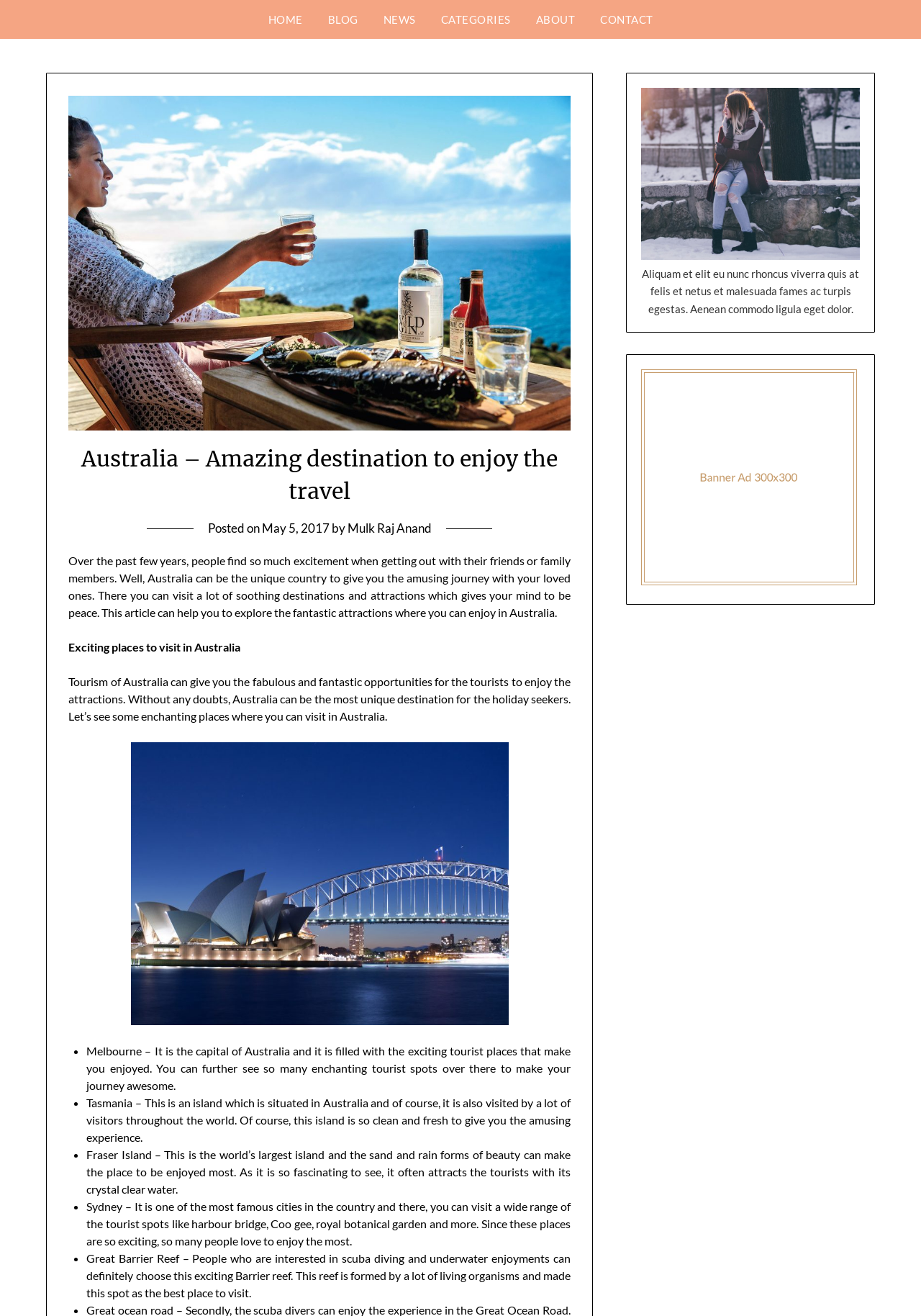Please find the bounding box for the following UI element description. Provide the coordinates in (top-left x, top-left y, bottom-right x, bottom-right y) format, with values between 0 and 1: May 5, 2017August 22, 2017

[0.284, 0.396, 0.358, 0.407]